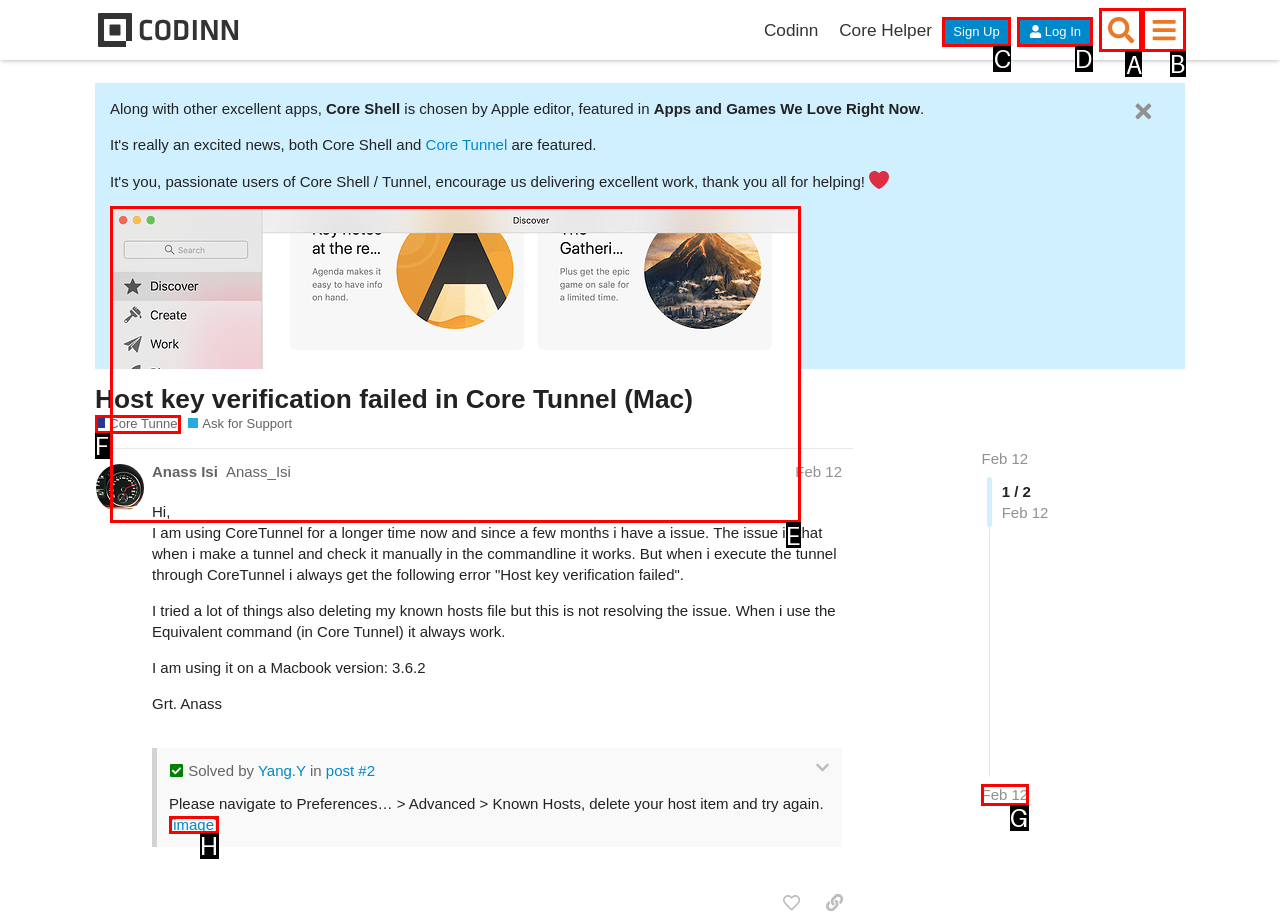Tell me which option I should click to complete the following task: Search for something Answer with the option's letter from the given choices directly.

A